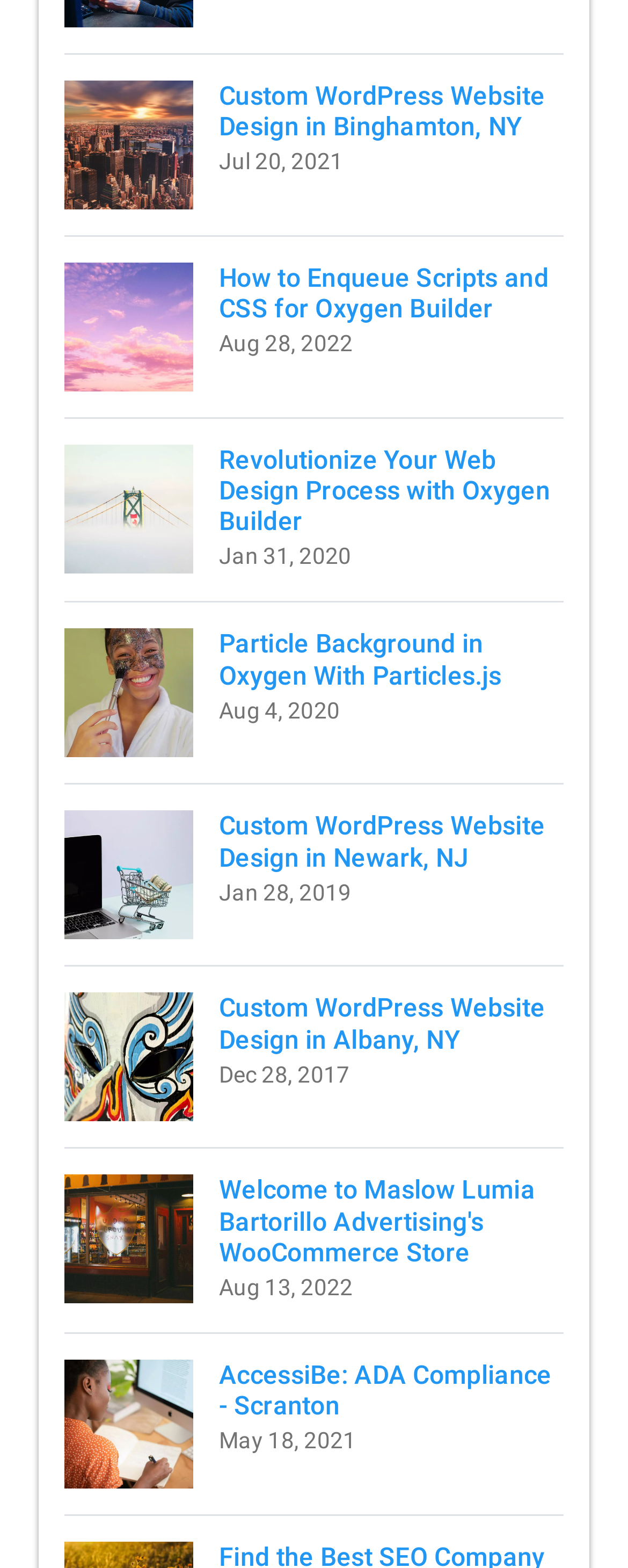Are the images on the links identical?
Refer to the image and provide a one-word or short phrase answer.

No